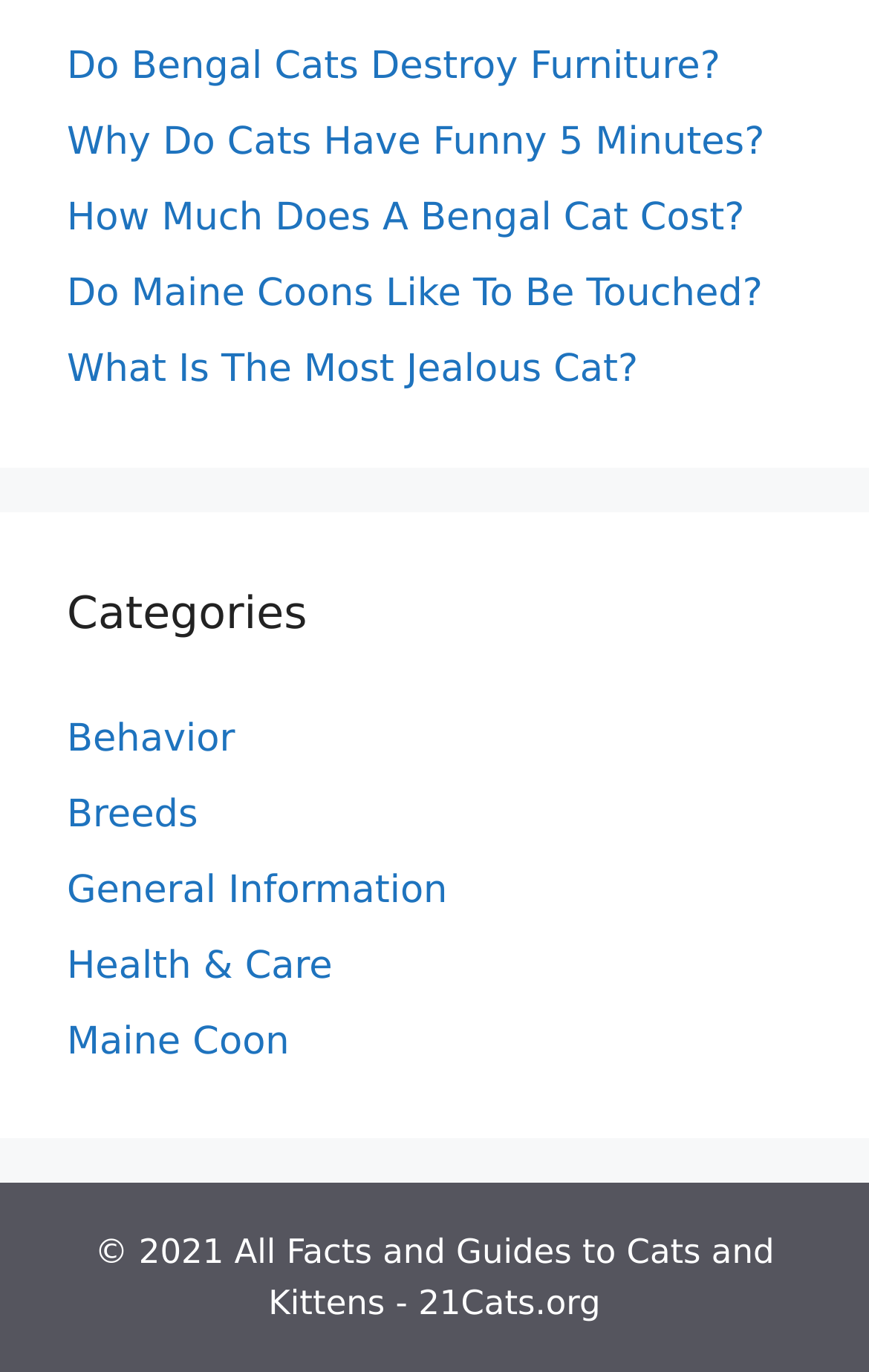How many links are available on the top section of the webpage?
Please look at the screenshot and answer in one word or a short phrase.

5